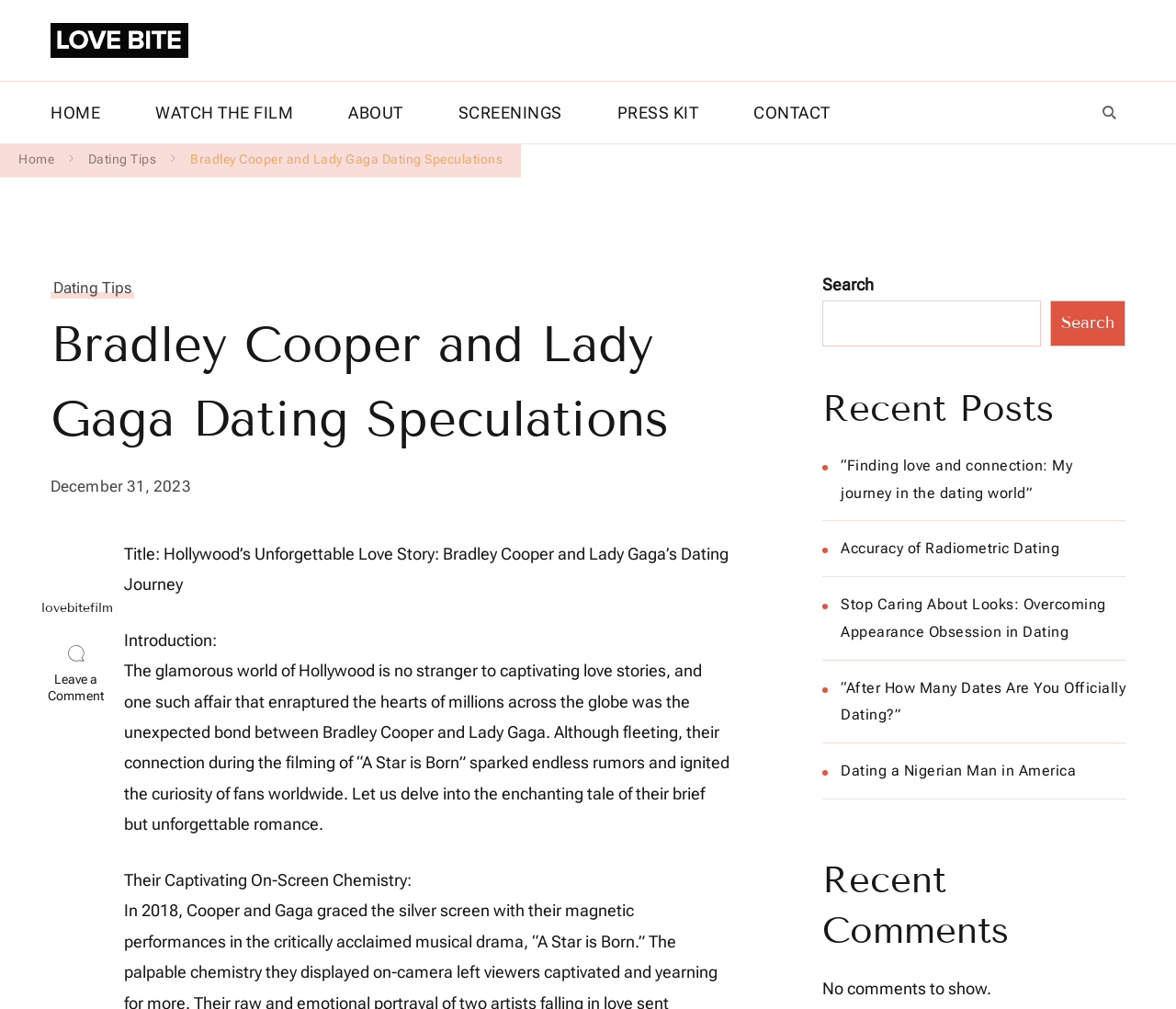Locate the bounding box coordinates of the clickable part needed for the task: "Explore the Home Improvement section".

None